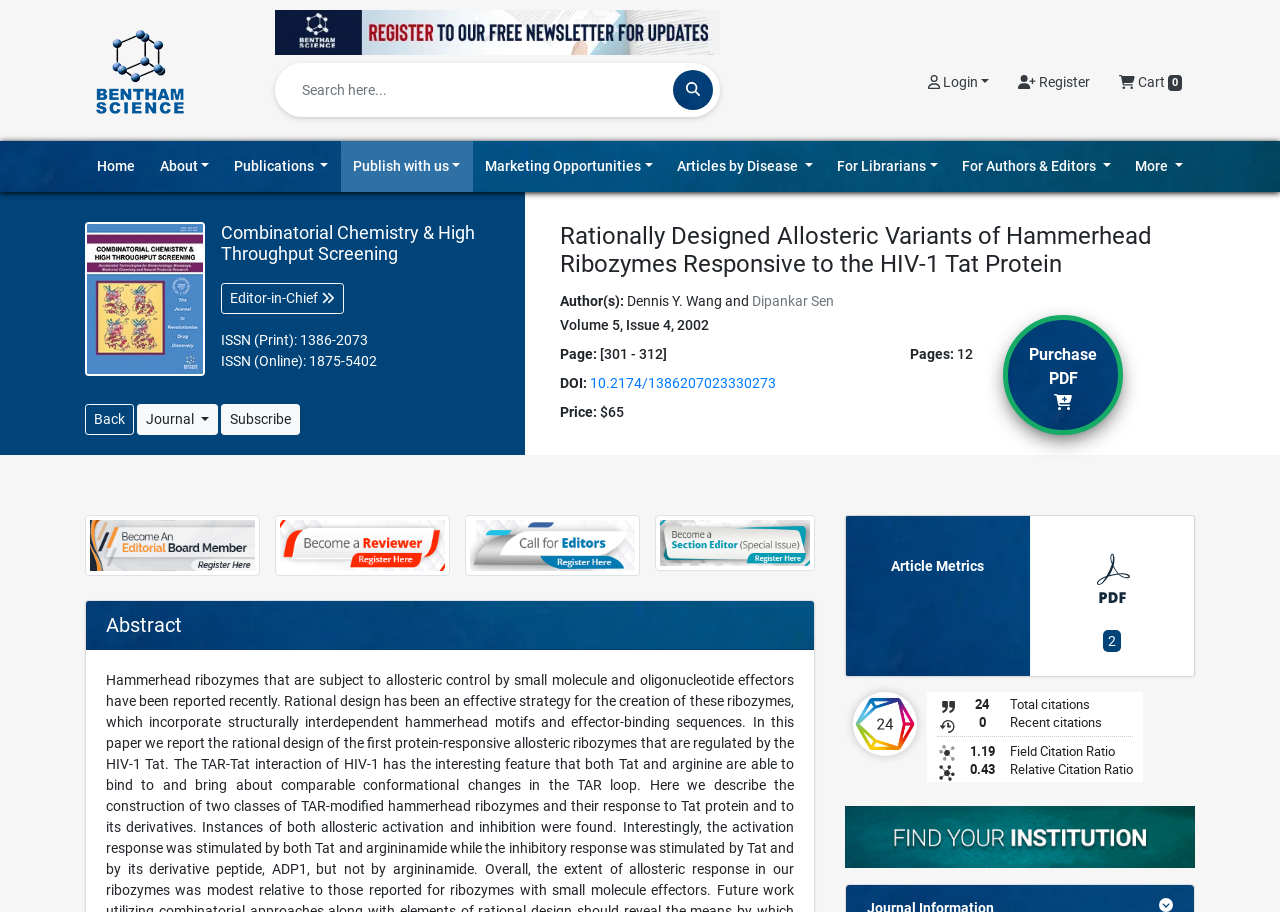Specify the bounding box coordinates of the area that needs to be clicked to achieve the following instruction: "Login to the website".

[0.715, 0.071, 0.783, 0.109]